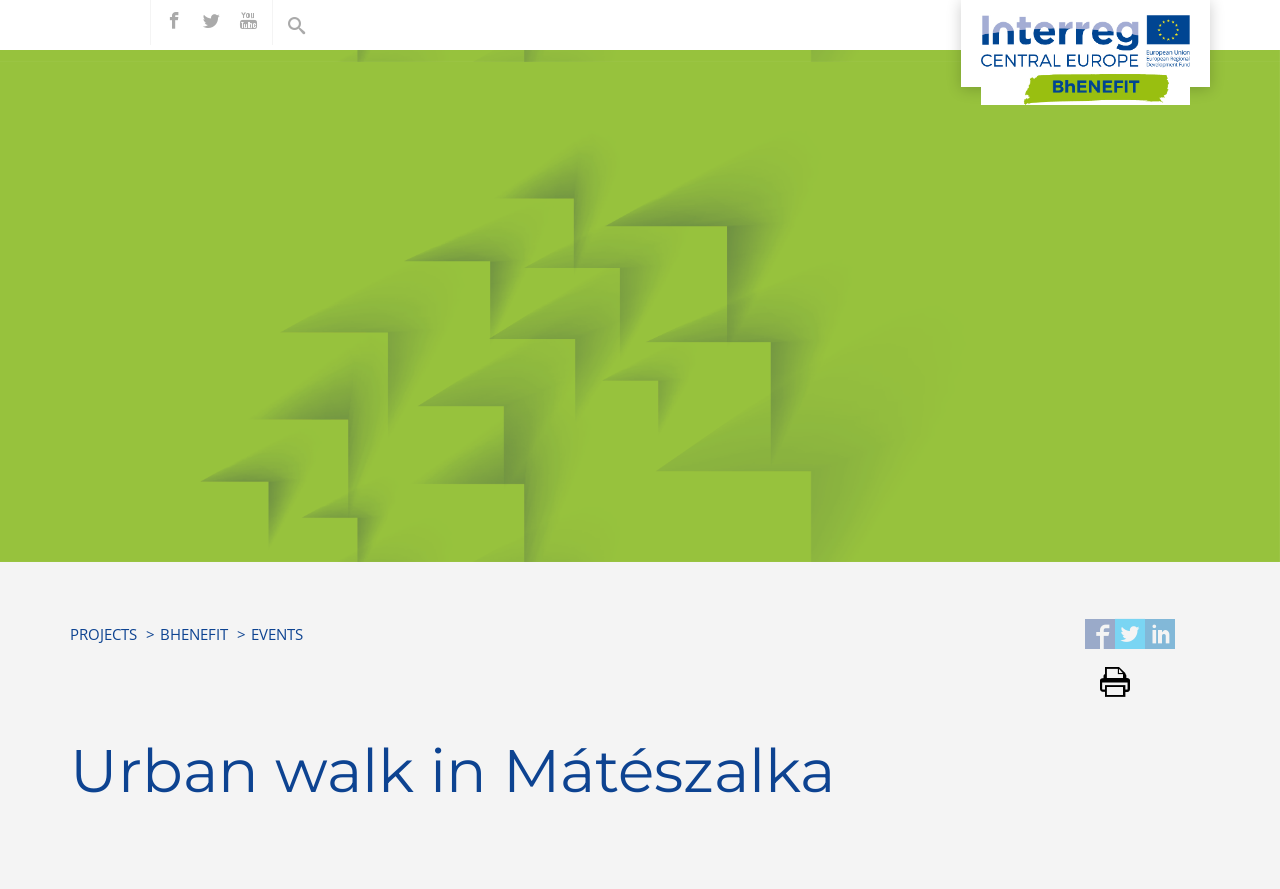Refer to the image and provide an in-depth answer to the question: 
What is the location of the walk?

I found the answer by looking at the heading element on the webpage, which says 'Urban walk in Mátészalka', so the location of the walk is Mátészalka.